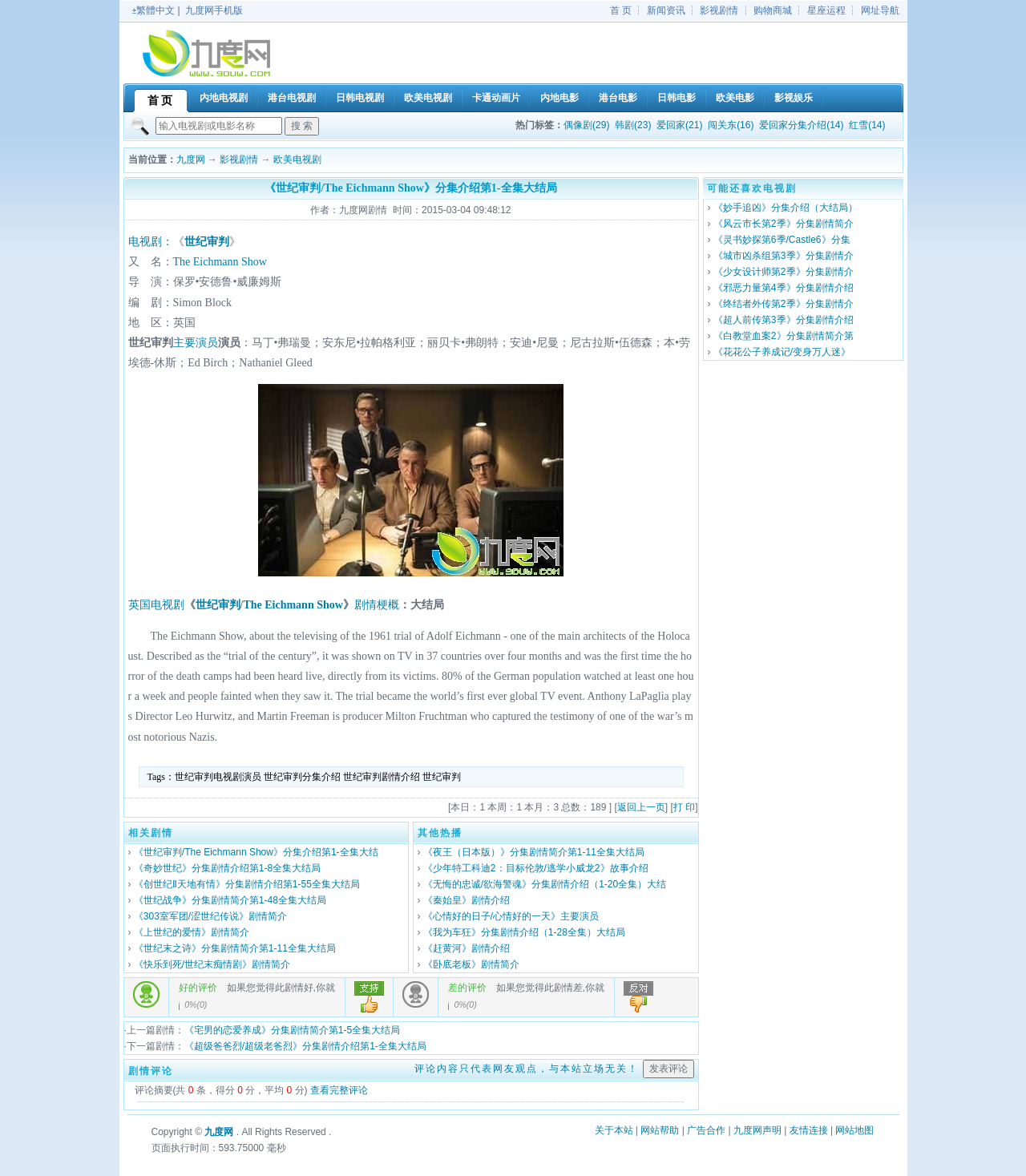Provide an in-depth caption for the webpage.

This webpage is about the TV drama "The Eichmann Show" (also known as "世纪审判" in Chinese). At the top of the page, there is a navigation menu with links to various categories, including news, TV dramas, movies, and shopping. Below the menu, there is a search bar where users can input the name of a TV drama or movie to search for.

The main content of the page is about the TV drama "The Eichmann Show", which is a British TV drama. The page provides a brief introduction to the drama, including its director, screenwriter, and main cast, which includes Martin Freeman, Anthony LaPaglia, and Rebecca Front. The drama is about the 1961 trial of Adolf Eichmann, one of the main architects of the Holocaust.

Below the introduction, there is a section that lists the main cast and their roles. The page also provides a detailed summary of the drama's plot, which describes the trial as the "trial of the century" and mentions its impact on the global audience.

On the right side of the page, there is a section that lists related TV dramas, including "奇妙世纪" and "创世纪Ⅱ天地有情". There are also links to other pages, including a page about the TV drama's tags and a page about the drama's episodes.

At the bottom of the page, there is a section that displays the number of views for the day, week, month, and total views. There are also links to print the page and return to the previous page.